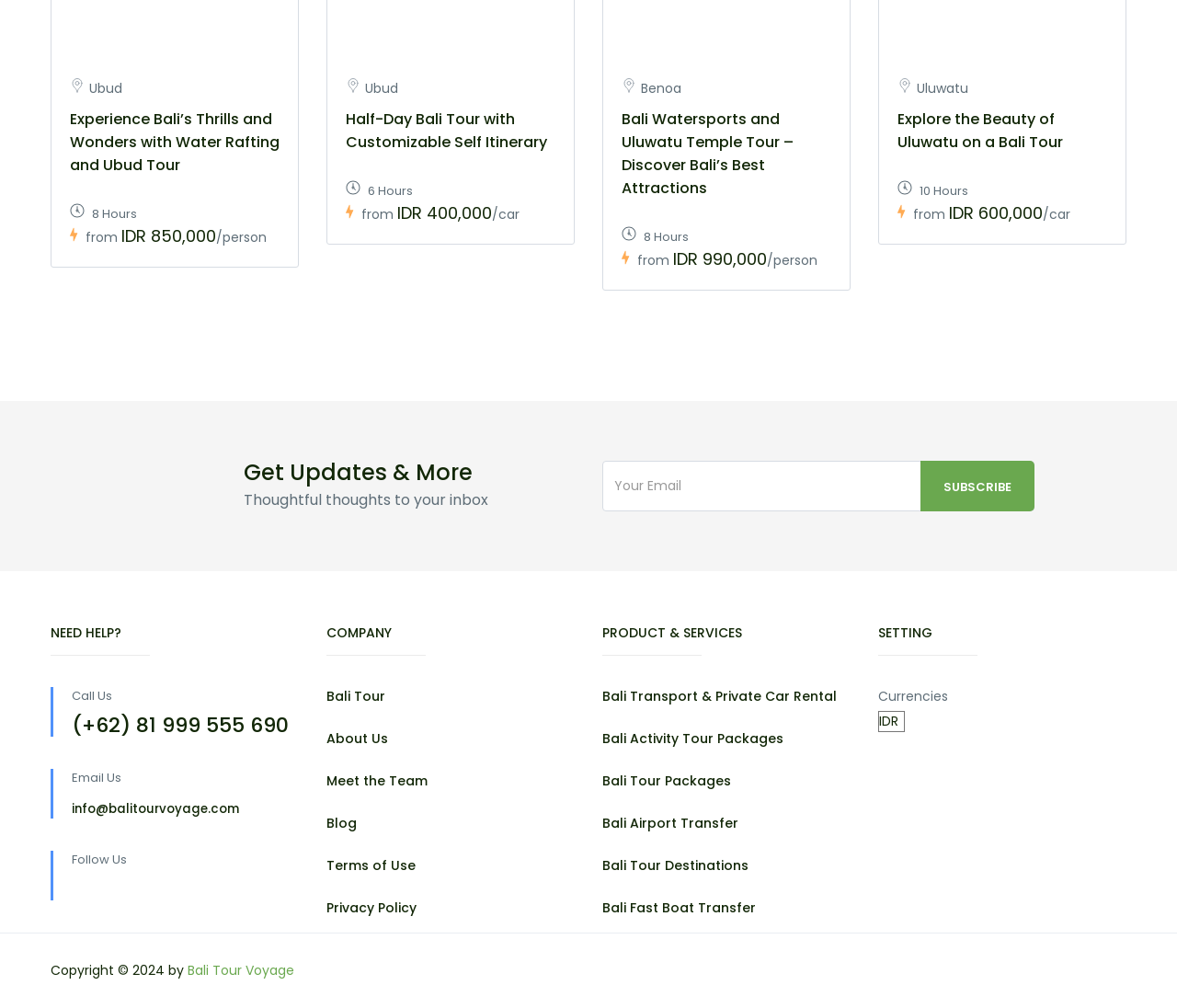Can you specify the bounding box coordinates of the area that needs to be clicked to fulfill the following instruction: "Read about Bali Tour"?

[0.277, 0.682, 0.488, 0.701]